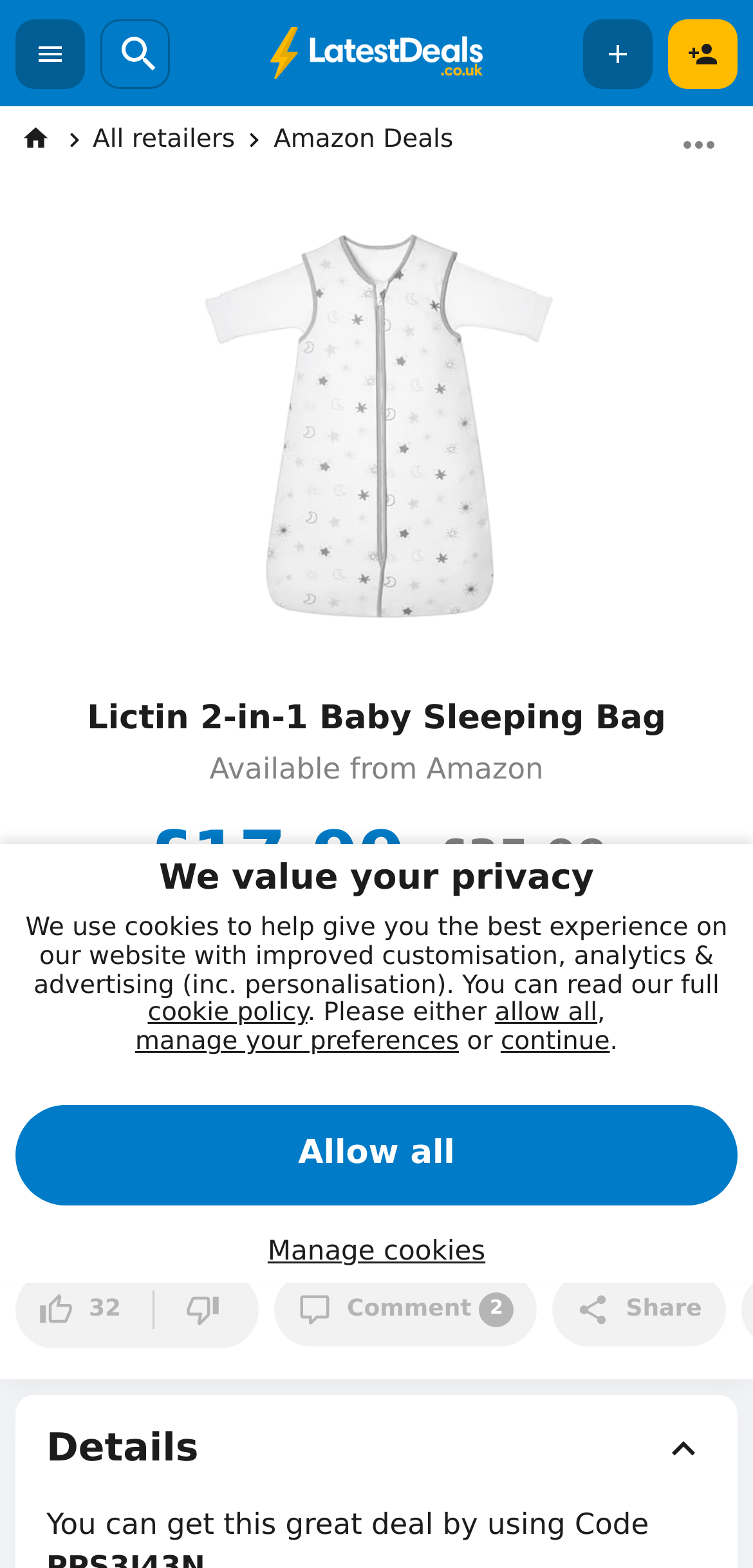How many people liked the deal?
Based on the screenshot, give a detailed explanation to answer the question.

The number of people who liked the deal can be found in the 'Like' button section, where it is stated as '32'.